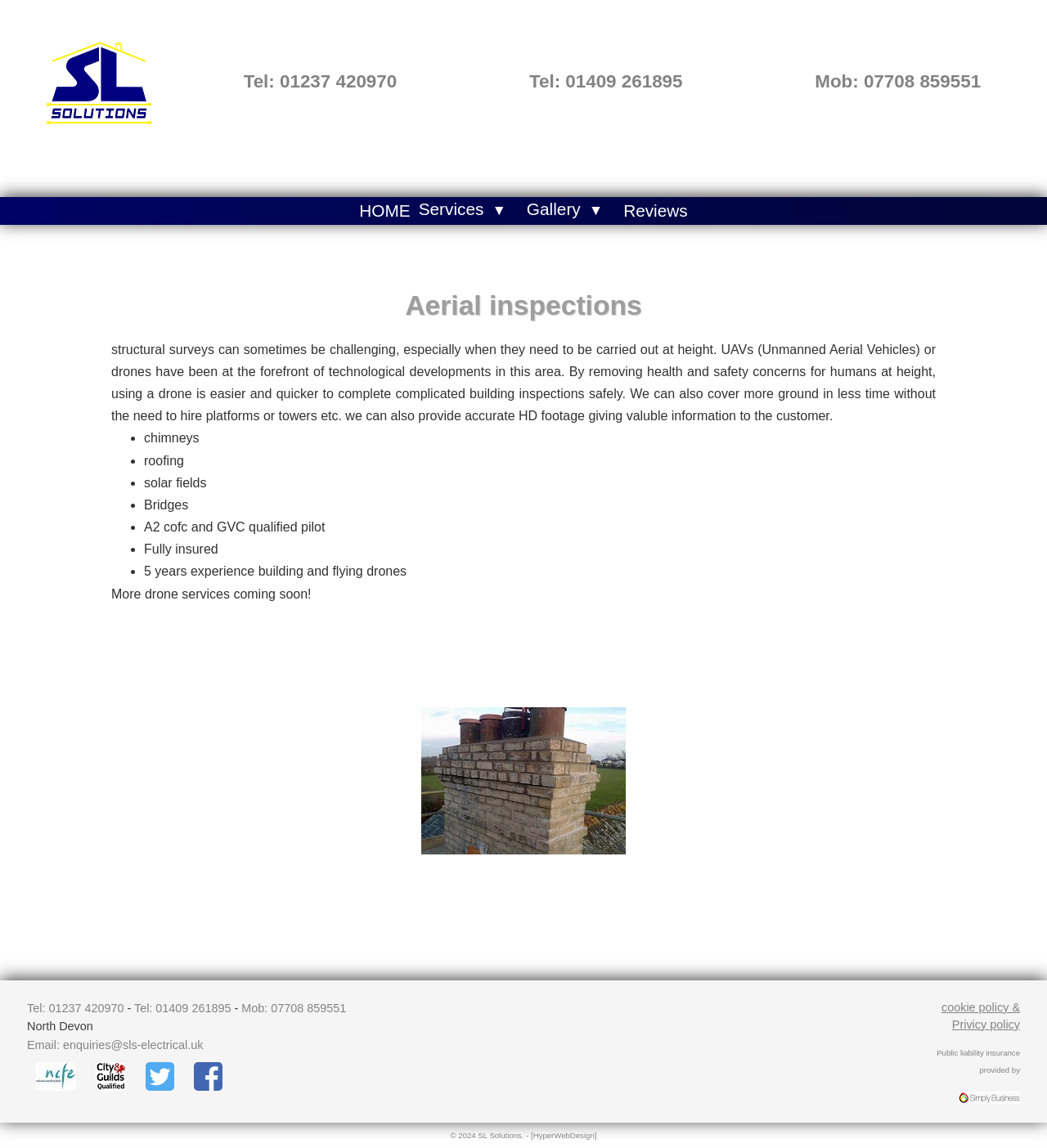Please specify the bounding box coordinates of the region to click in order to perform the following instruction: "Click the 'Reviews' link".

[0.592, 0.171, 0.661, 0.196]